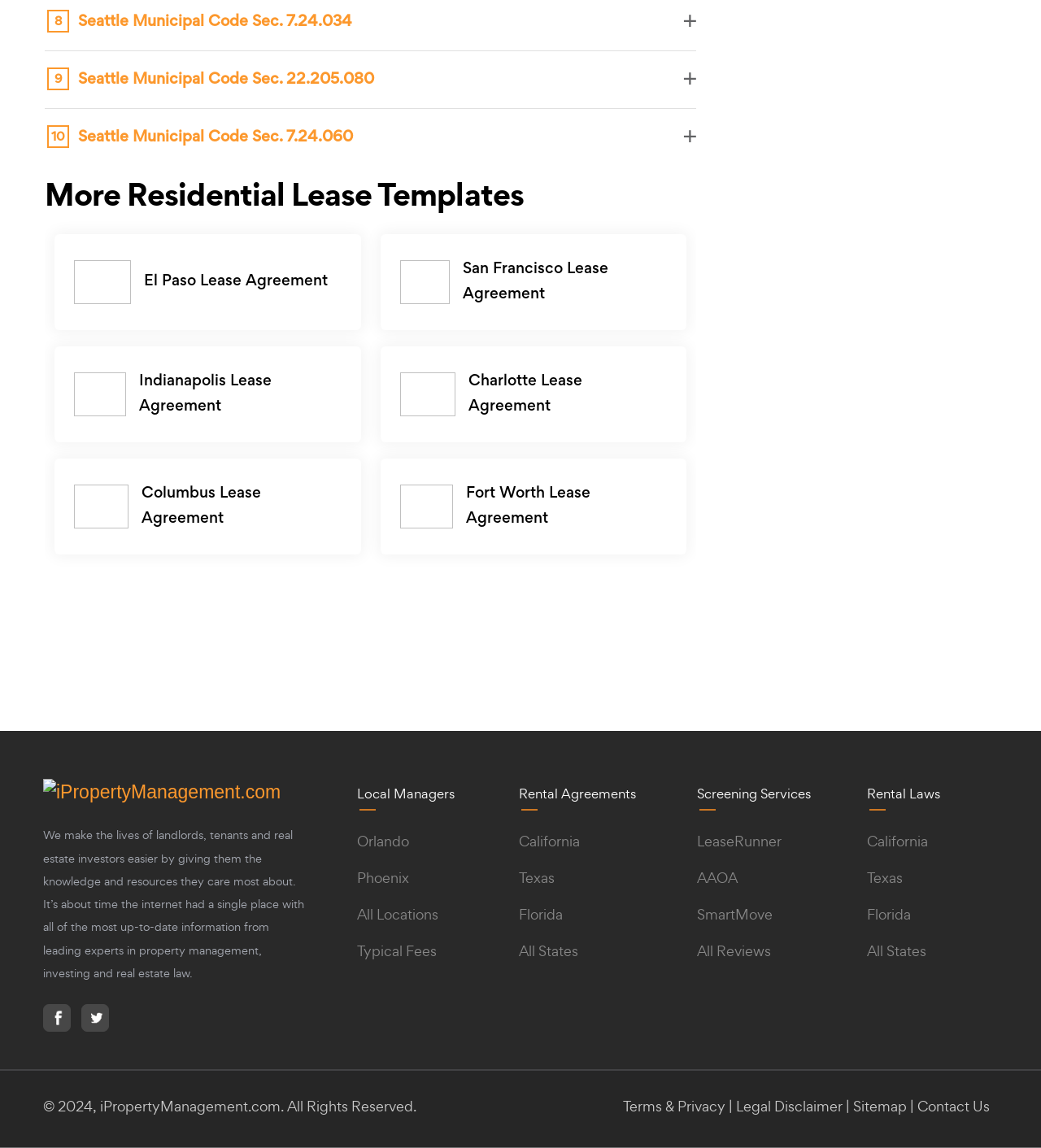Locate the bounding box coordinates of the area where you should click to accomplish the instruction: "Review California rental agreements".

[0.499, 0.725, 0.557, 0.741]